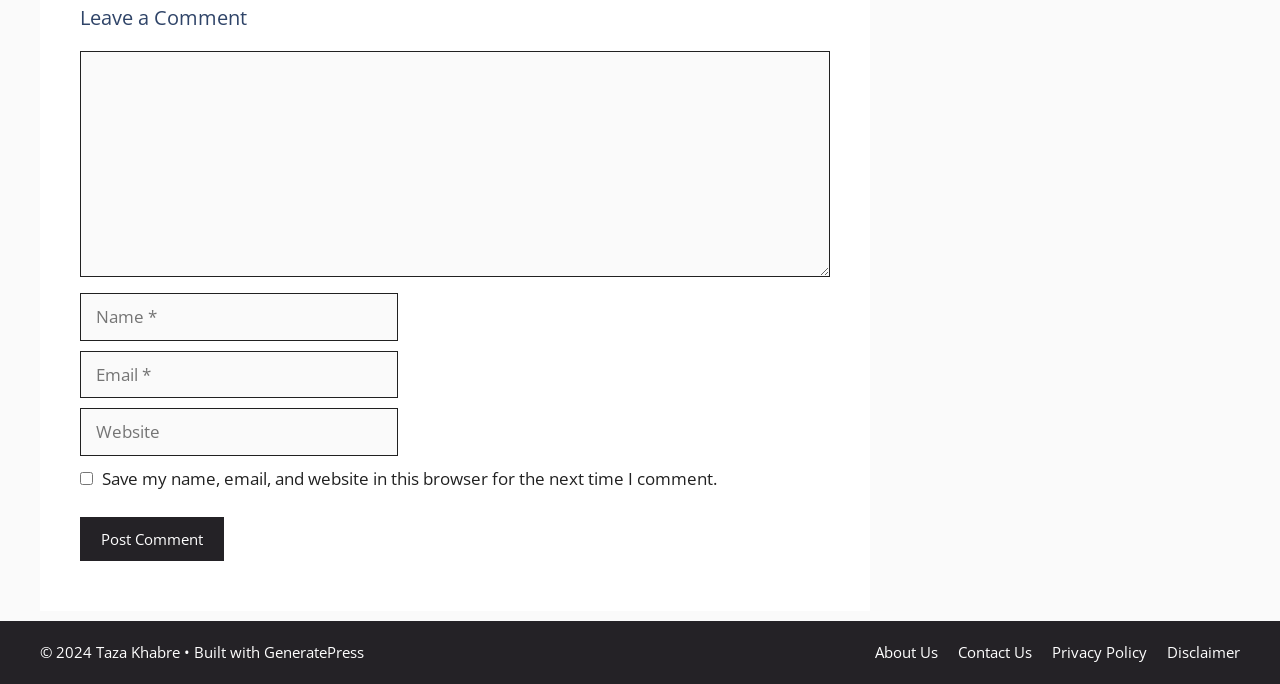Identify the bounding box coordinates of the area you need to click to perform the following instruction: "leave a comment".

[0.062, 0.008, 0.648, 0.045]